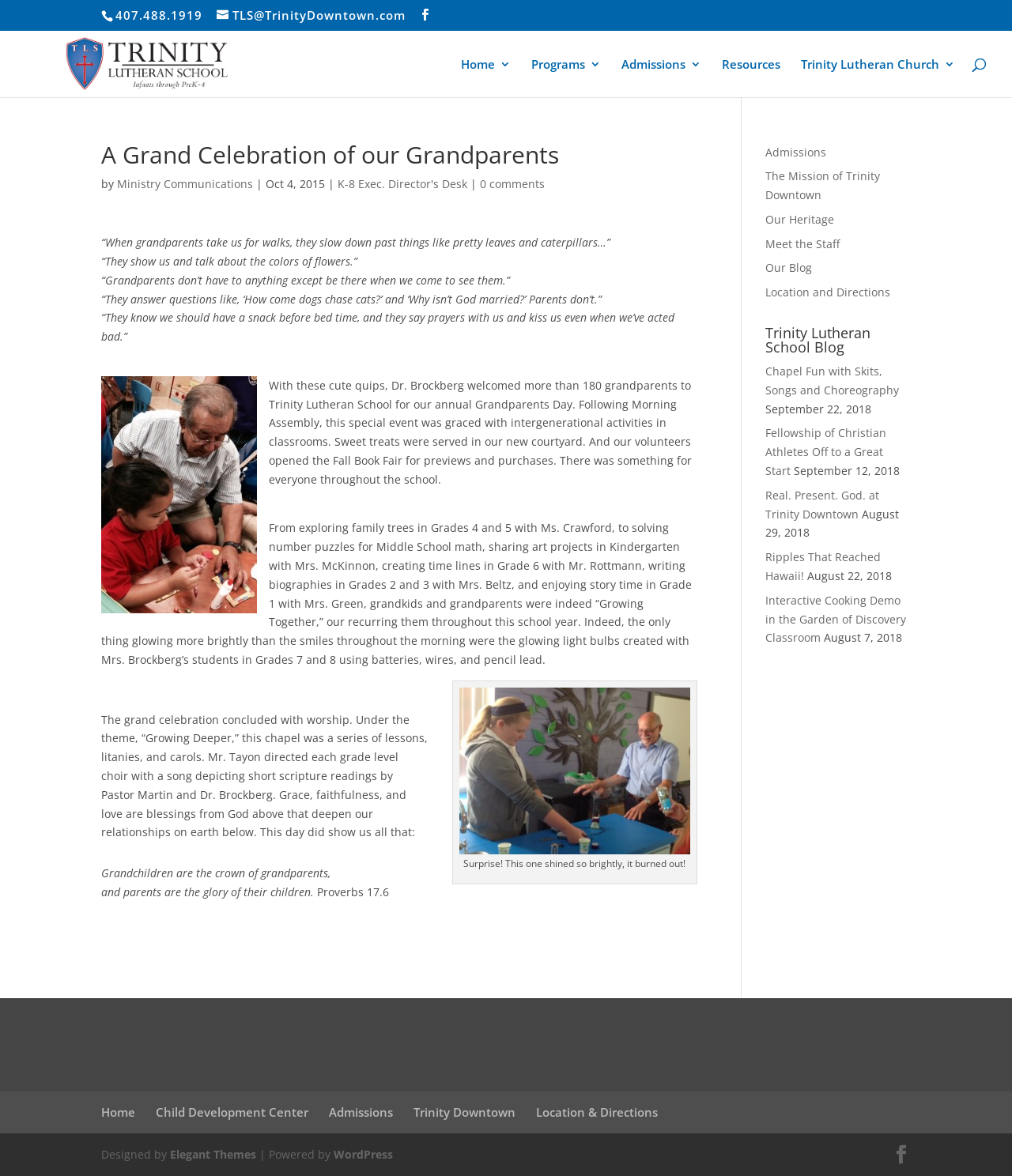Pinpoint the bounding box coordinates of the area that should be clicked to complete the following instruction: "Visit the Trinity Lutheran School website". The coordinates must be given as four float numbers between 0 and 1, i.e., [left, top, right, bottom].

[0.024, 0.047, 0.317, 0.059]